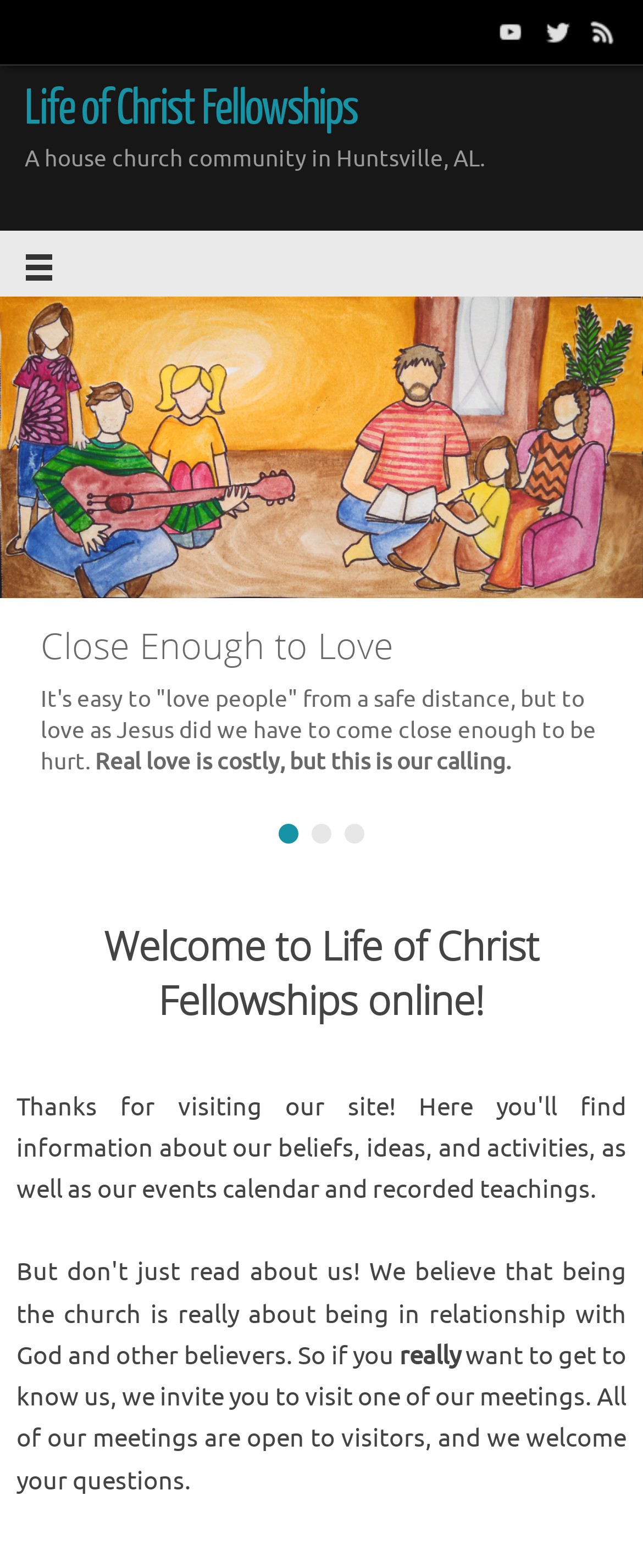Determine the bounding box for the described UI element: "parent_node: Life of Christ Fellowships".

[0.0, 0.147, 1.0, 0.189]